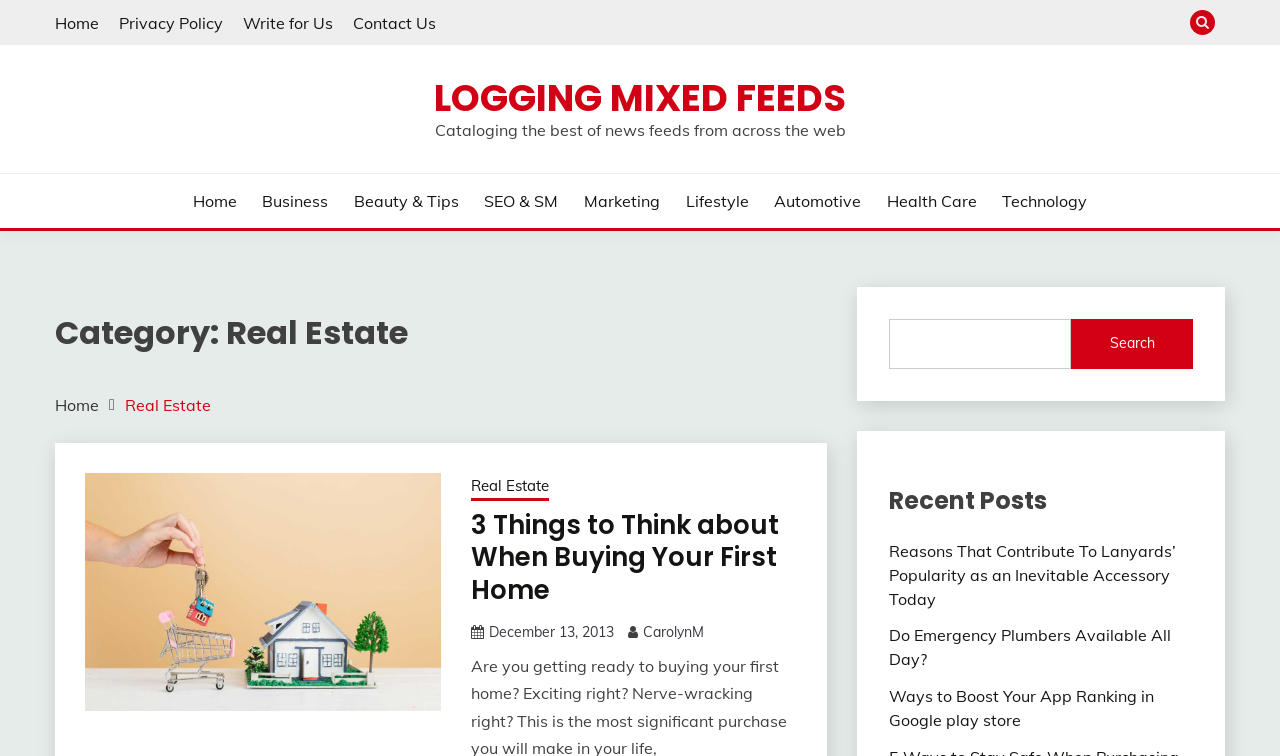How many recent posts are listed?
Look at the image and answer with only one word or phrase.

3